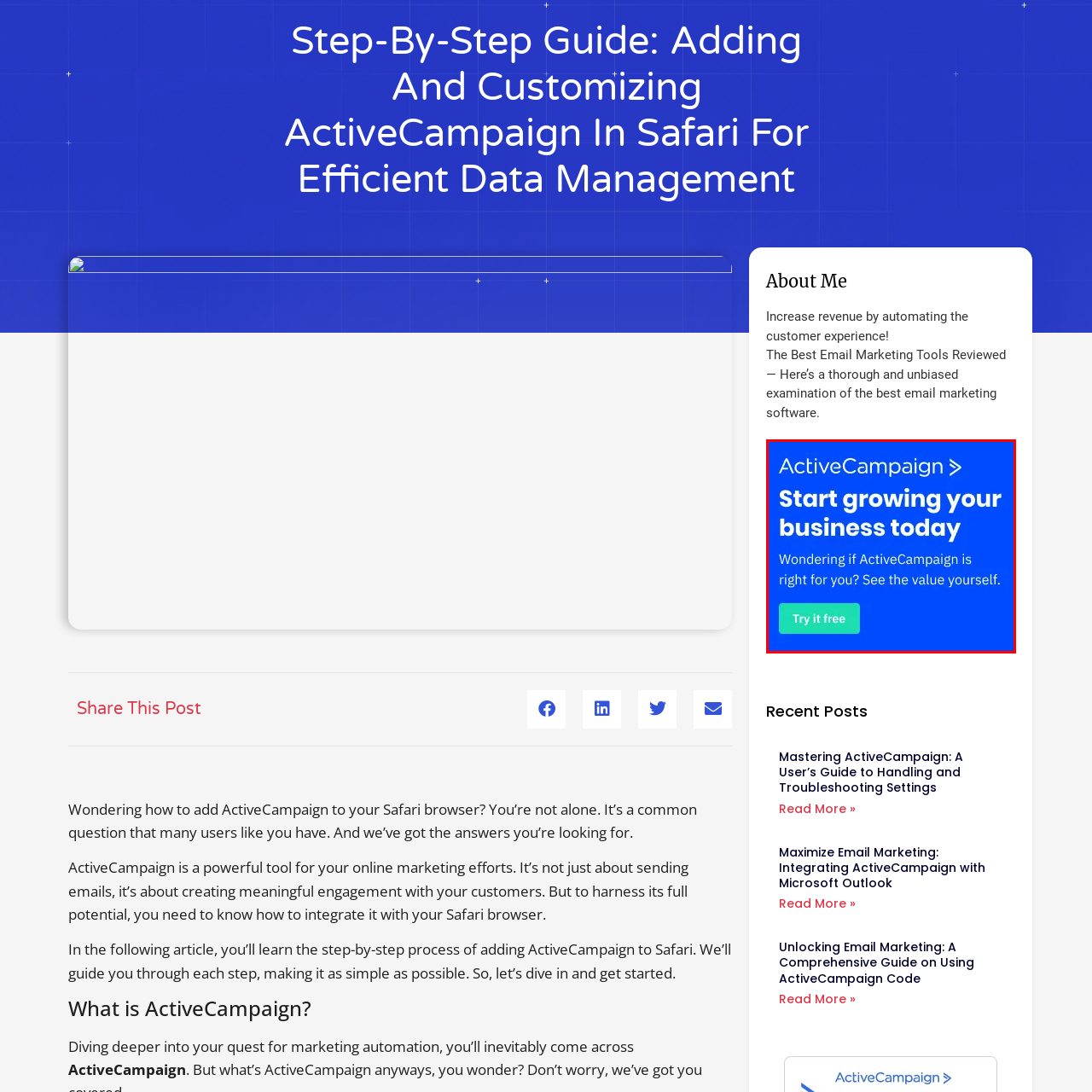What is the text color of the message?
Look at the image enclosed by the red bounding box and give a detailed answer using the visual information available in the image.

The message 'Start growing your business today' is written in bold white text, which stands out against the vibrant blue background and grabs the viewer's attention.